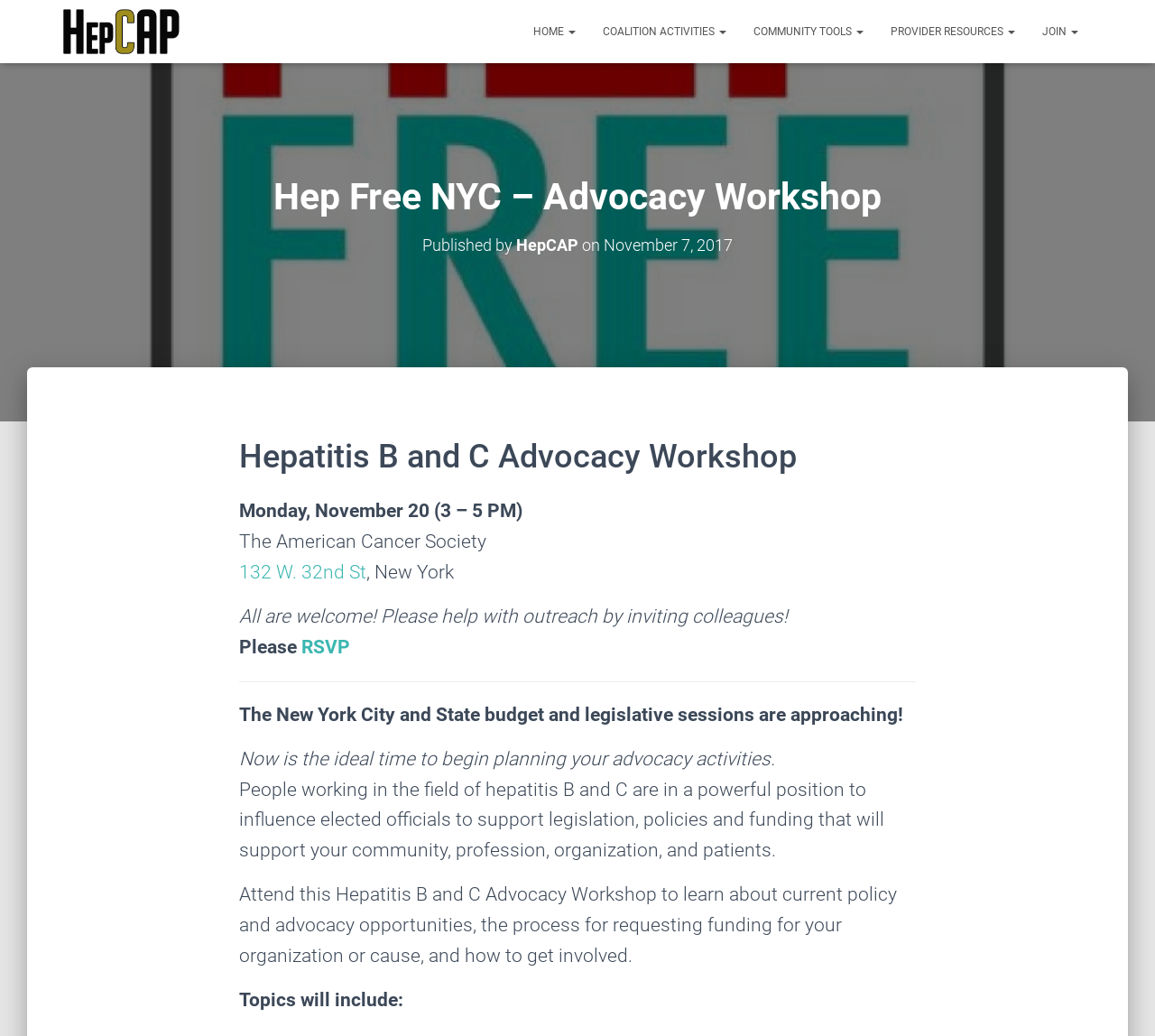Identify the bounding box for the UI element described as: "Community Tools". Ensure the coordinates are four float numbers between 0 and 1, formatted as [left, top, right, bottom].

[0.641, 0.009, 0.759, 0.052]